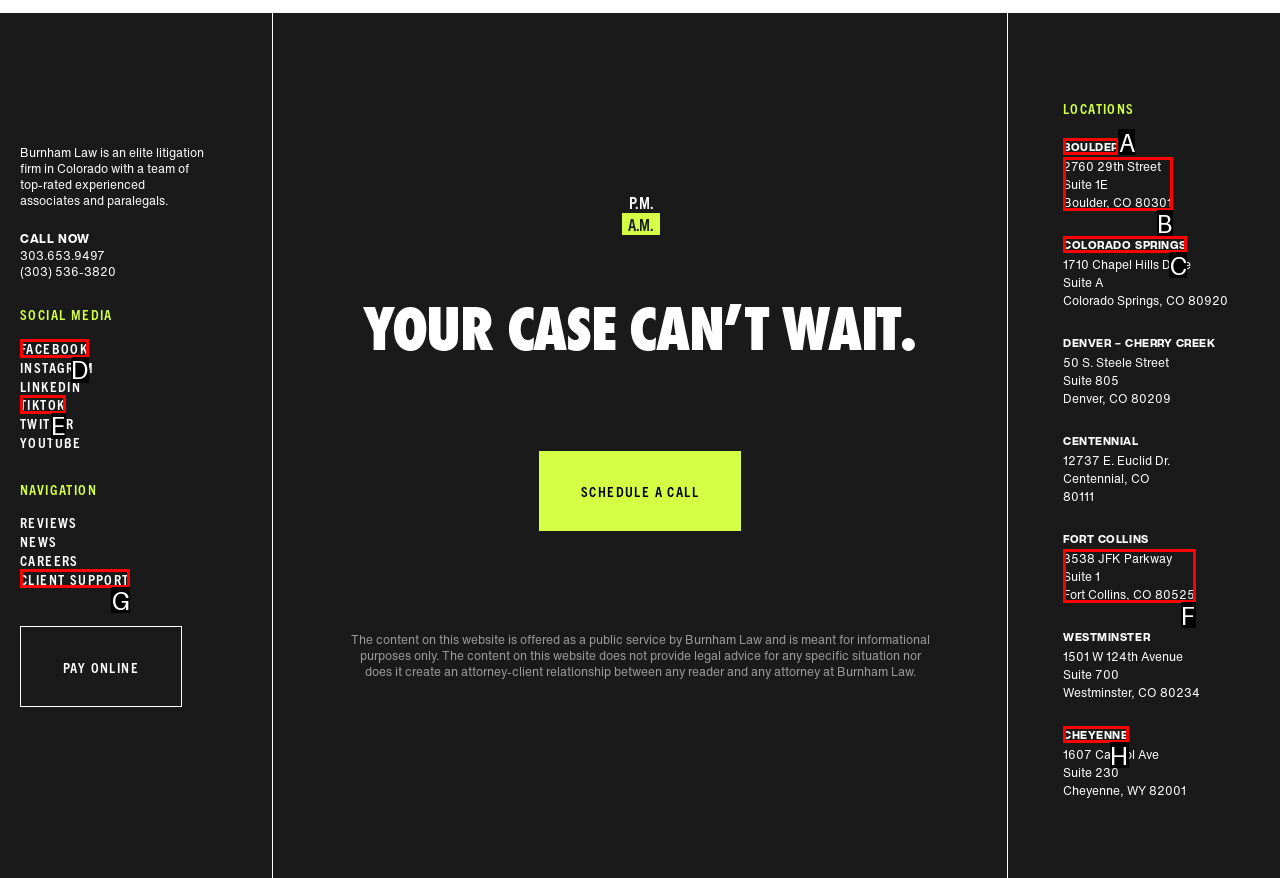Select the HTML element that fits the following description: Cheyenne
Provide the letter of the matching option.

H